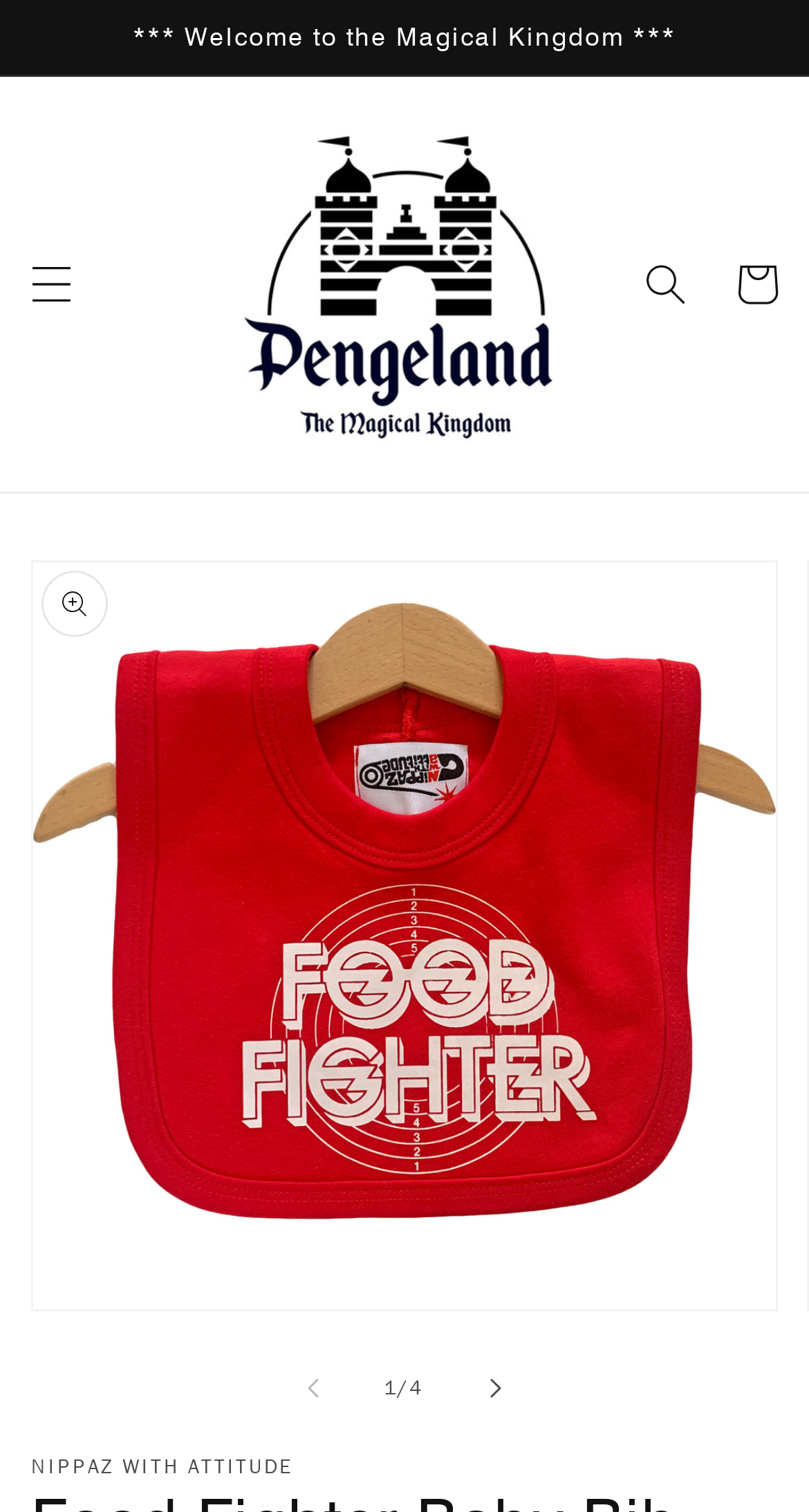From the element description: "parent_node: Cart", extract the bounding box coordinates of the UI element. The coordinates should be expressed as four float numbers between 0 and 1, in the order [left, top, right, bottom].

[0.269, 0.064, 0.731, 0.311]